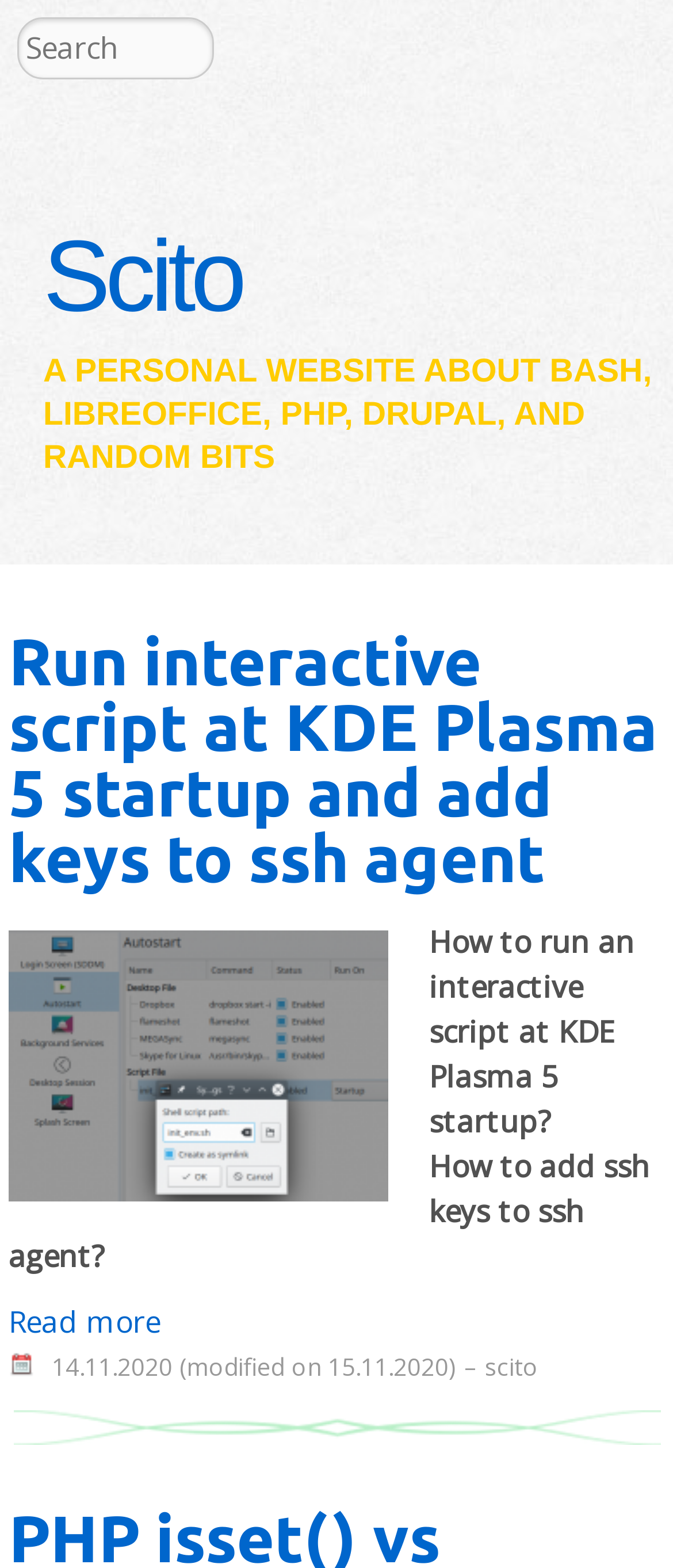Use a single word or phrase to answer the following:
What is the search function for?

Searching the website